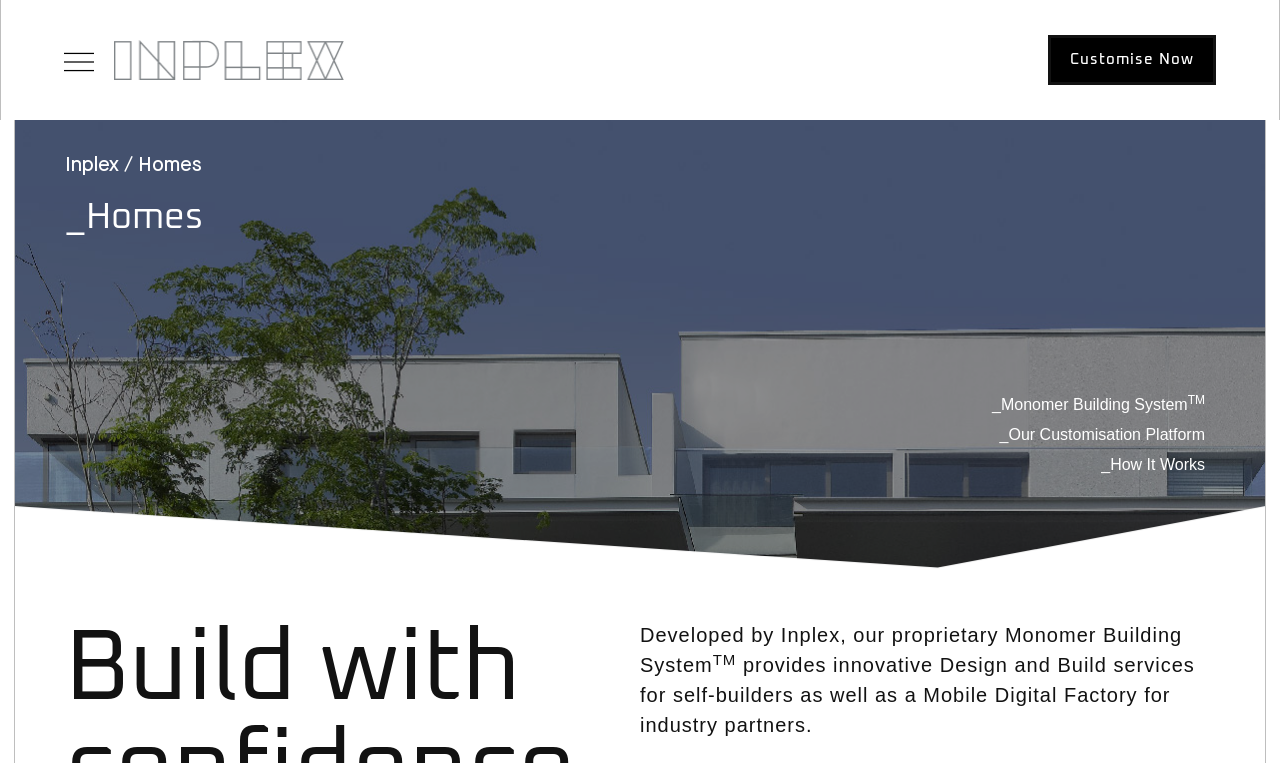Please answer the following question using a single word or phrase: What is the relationship between Inplex and the Monomer Building System?

Inplex developed the Monomer Building System